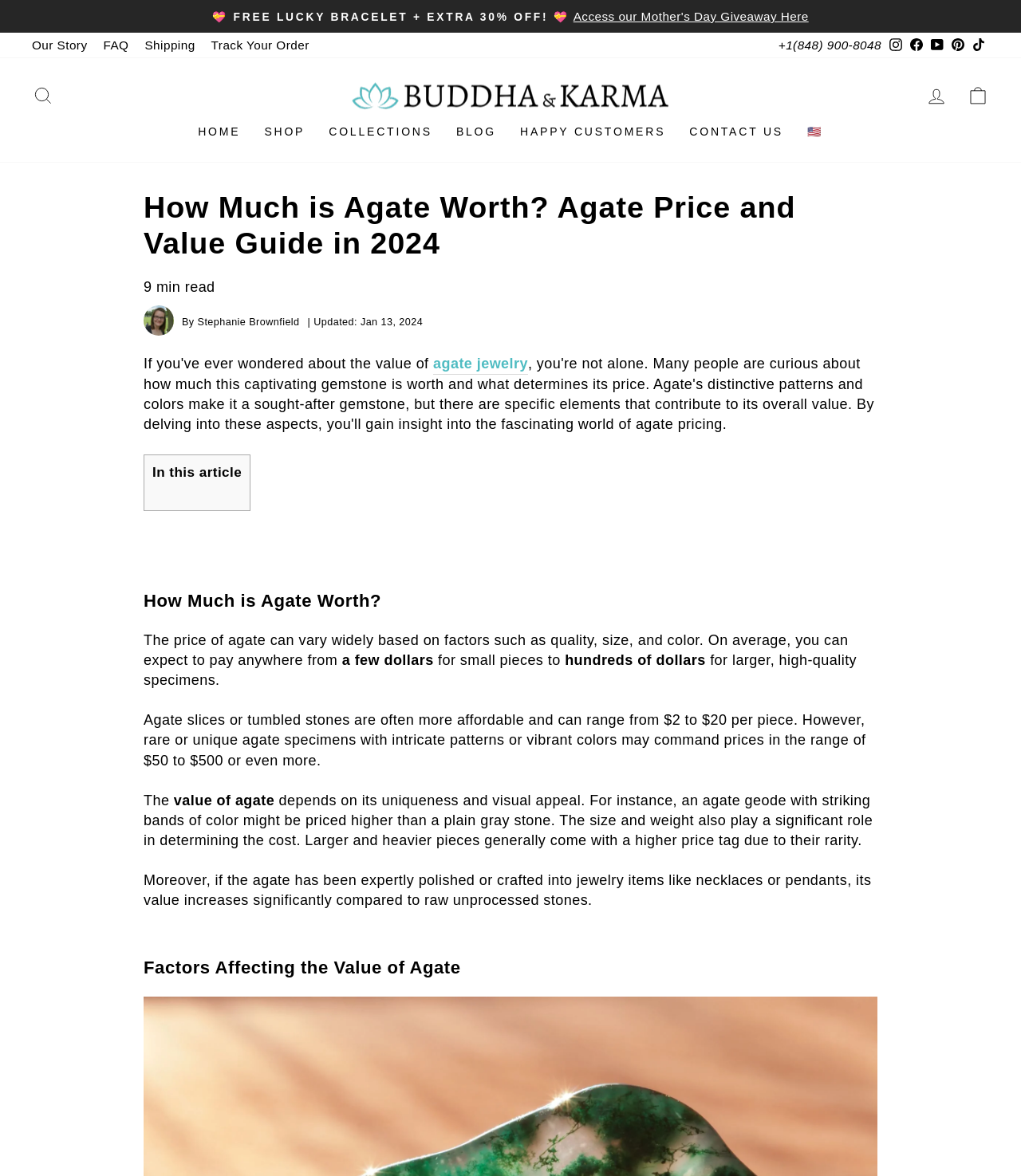Give an extensive and precise description of the webpage.

This webpage is about the value of agate, a type of gemstone. At the top of the page, there is a large image that takes up most of the width of the page. Below the image, there is a navigation menu with links to various sections of the website, including "Home", "Shop", "Collections", "Blog", and "Contact Us". 

To the right of the navigation menu, there is a section with links to social media platforms, including Instagram, Facebook, YouTube, Pinterest, and TikTok. Above this section, there is a search bar and links to "Buddha & Karma" and "Log In" or "Cart".

The main content of the page is divided into sections, each with a heading. The first section is an introduction to the value of agate, which explains that the price of agate can vary widely based on factors such as quality, size, and color. The text provides a general idea of the price range for agate, from a few dollars for small pieces to hundreds of dollars for larger, high-quality specimens.

The following sections discuss the factors that affect the value of agate, including its uniqueness and visual appeal, size and weight, and whether it has been polished or crafted into jewelry items. The text is accompanied by a few images, including one of the author of the article, Stephanie Brownfield.

Throughout the page, there are several calls-to-action, including a link to "agate jewelry" and a promotion for a free lucky bracelet with an extra 30% off.